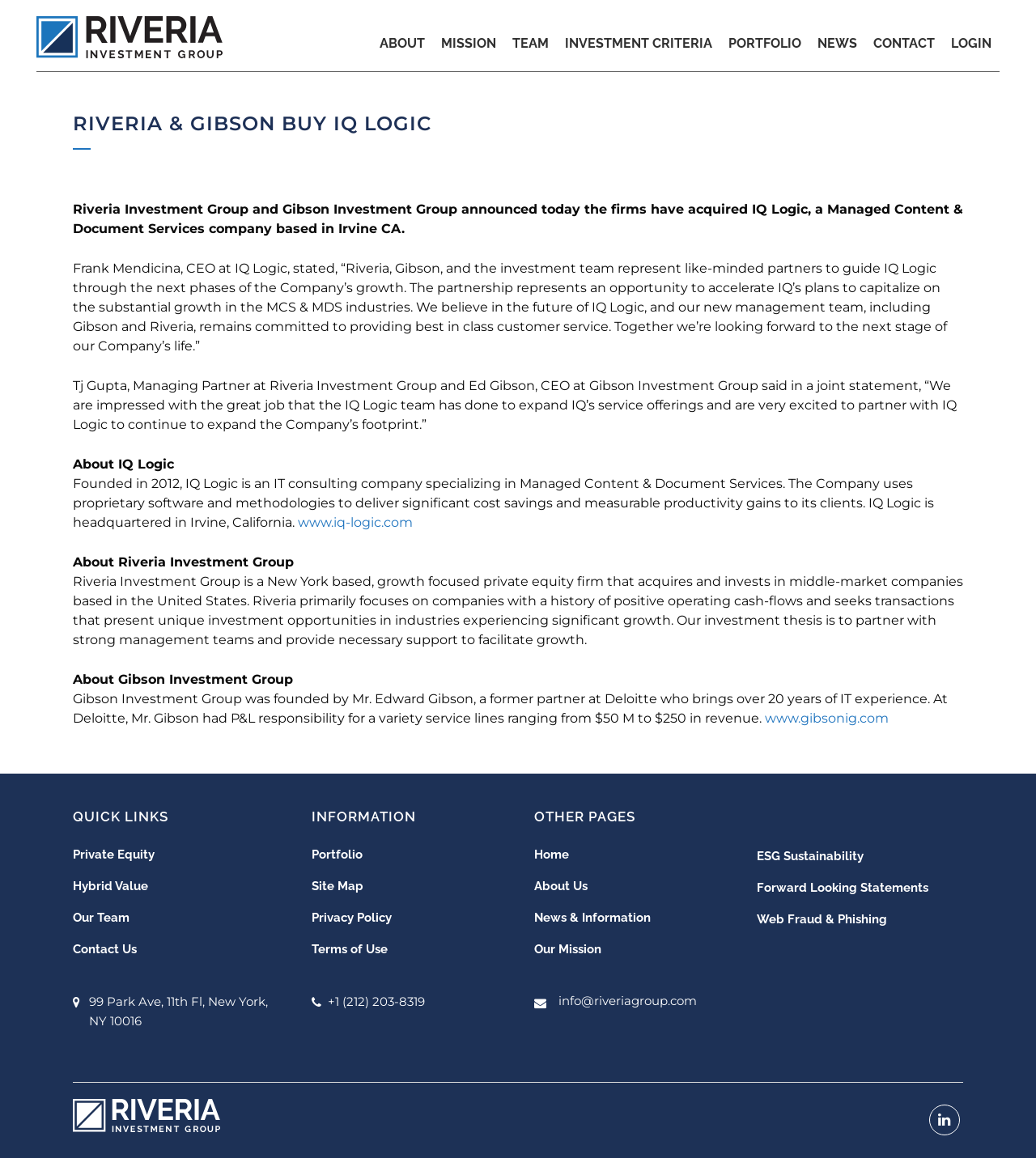Identify the bounding box coordinates of the HTML element based on this description: "Portfolio".

[0.301, 0.73, 0.492, 0.745]